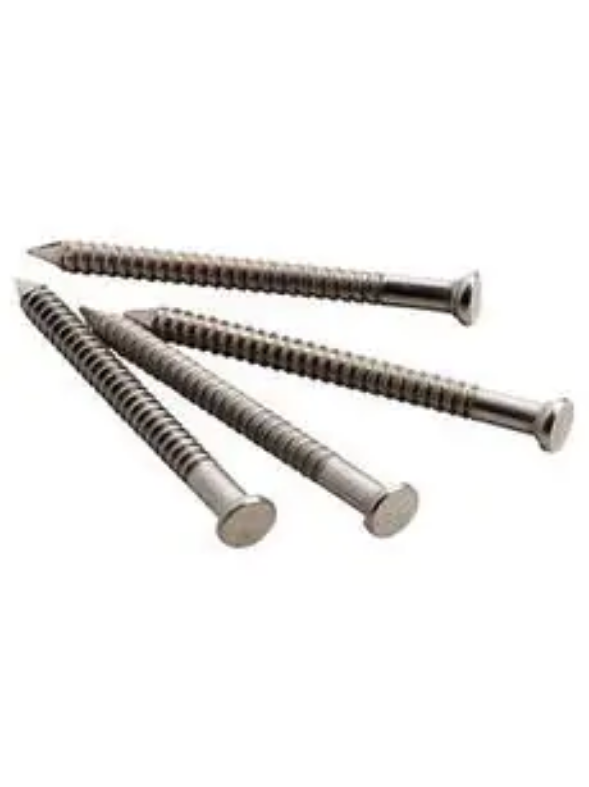Offer a detailed explanation of what is depicted in the image.

This image showcases a selection of premium stainless steel nails, each measuring 50mm long (approximately 2 inches) and featuring a 2.65mm gauge. The nails are characterized by their annular ring shank, which enhances their holding power, making them ideal for various construction and fencing applications. In the background, there's a subtle sheen indicating their high-quality finish designed for durability and resistance to corrosion. These nails are commonly used to secure pales to rails in traditional fencing, delivering optimal performance while ensuring that structures remain intact over time.